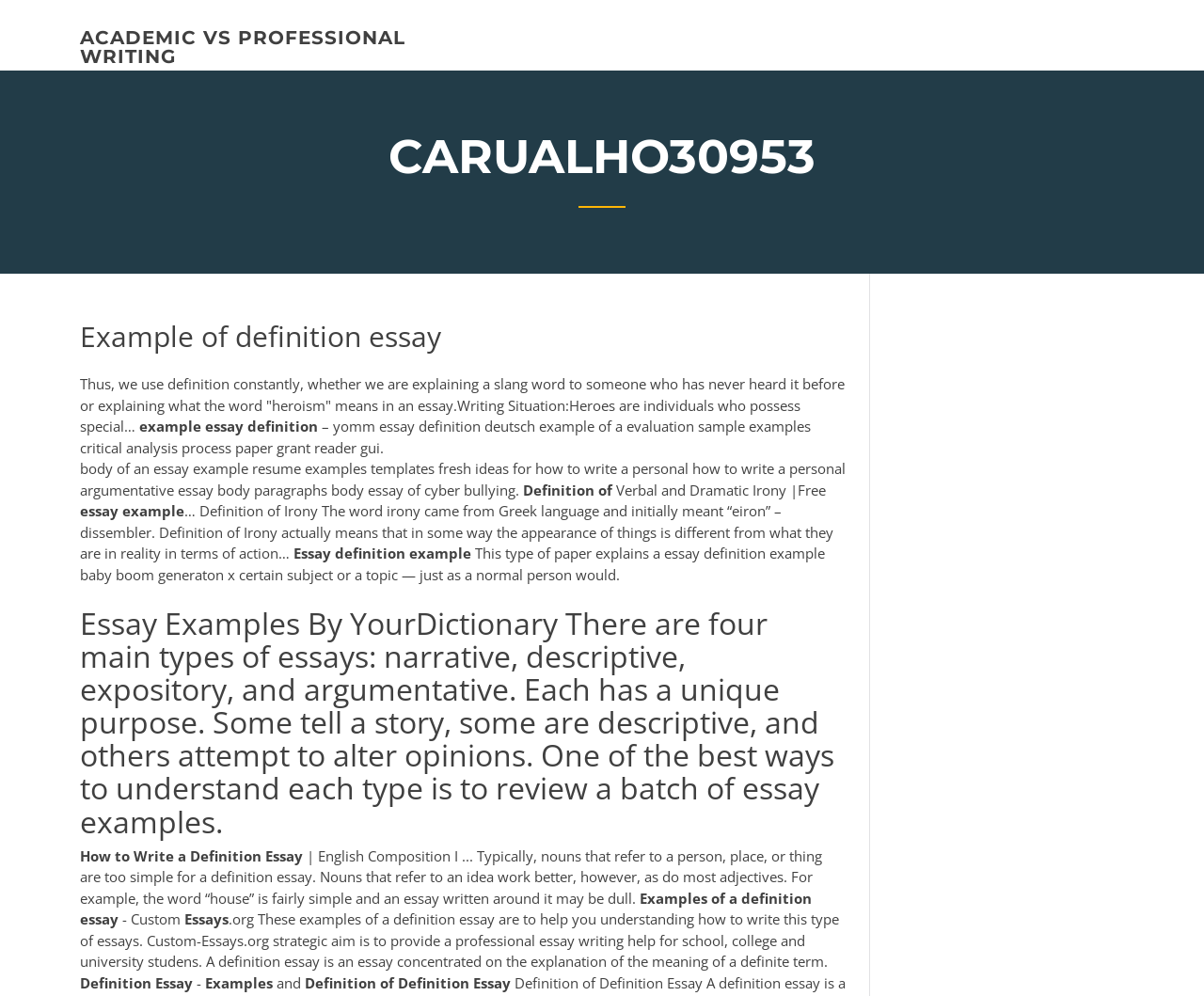What is the main topic of this webpage?
Refer to the image and answer the question using a single word or phrase.

Definition Essay